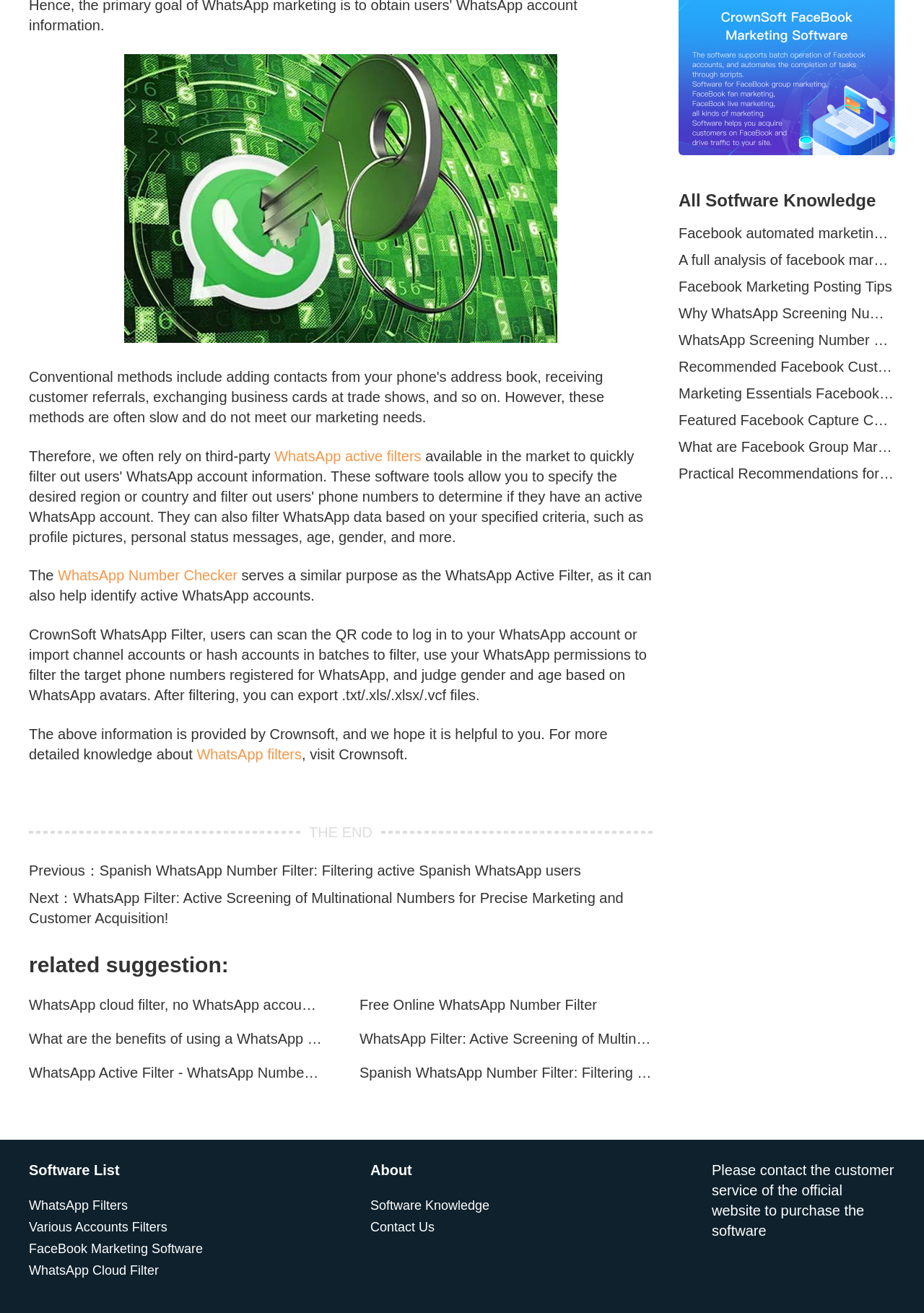Please identify the coordinates of the bounding box that should be clicked to fulfill this instruction: "Click the link to learn about WhatsApp active filters".

[0.297, 0.341, 0.456, 0.353]